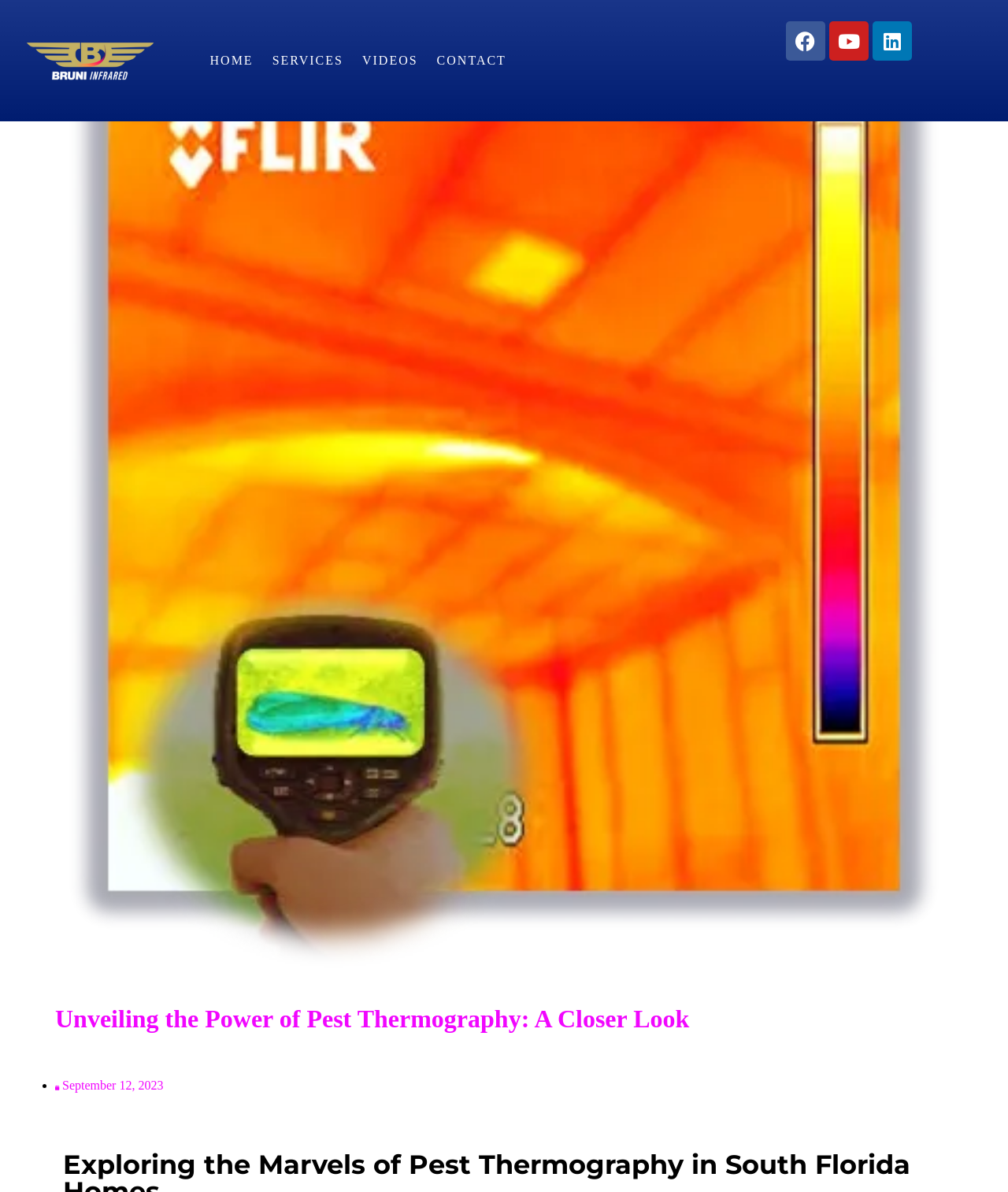How many navigation links are present?
Look at the image and provide a short answer using one word or a phrase.

4